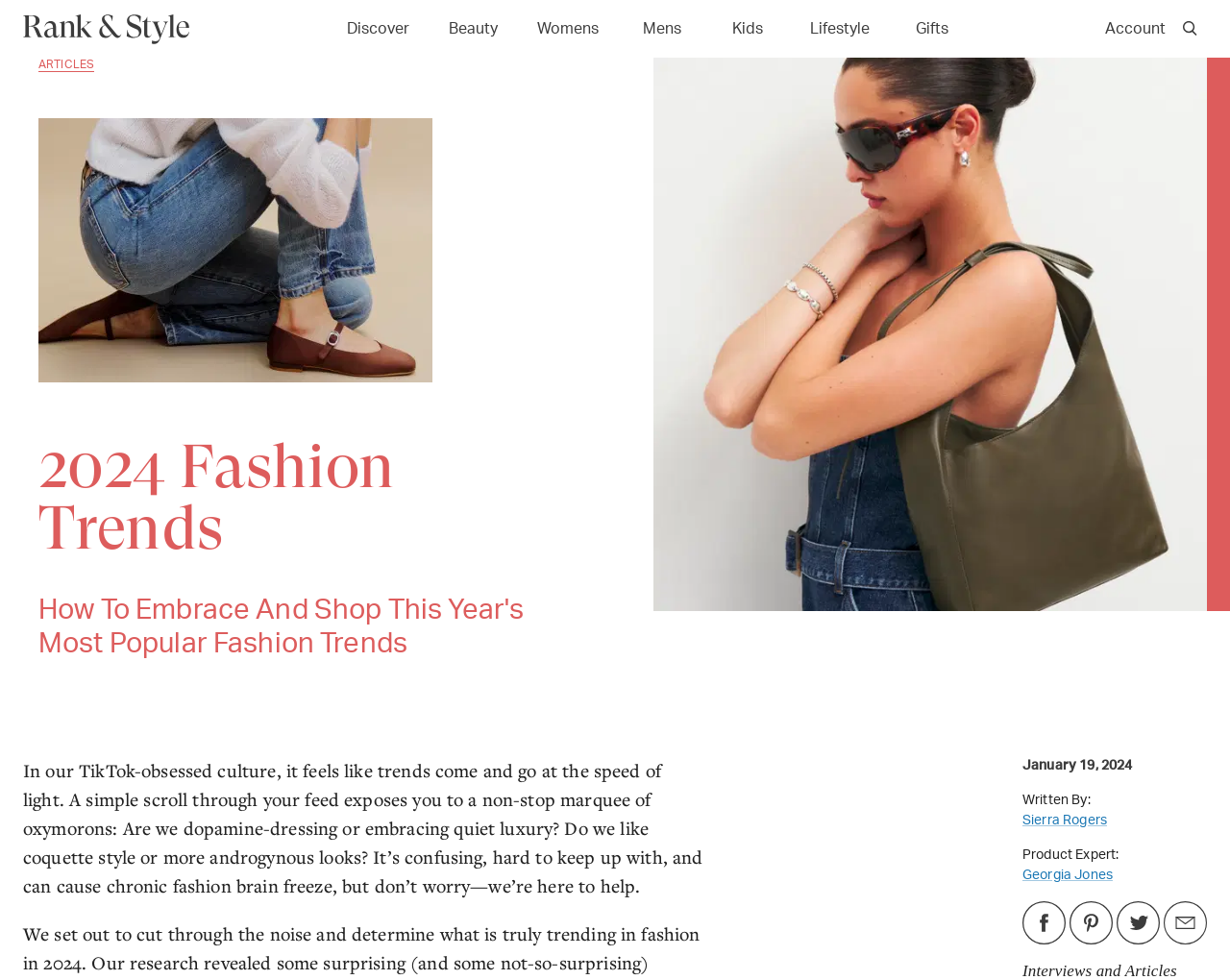Give the bounding box coordinates for the element described as: "Lifestyle".

[0.652, 0.014, 0.713, 0.045]